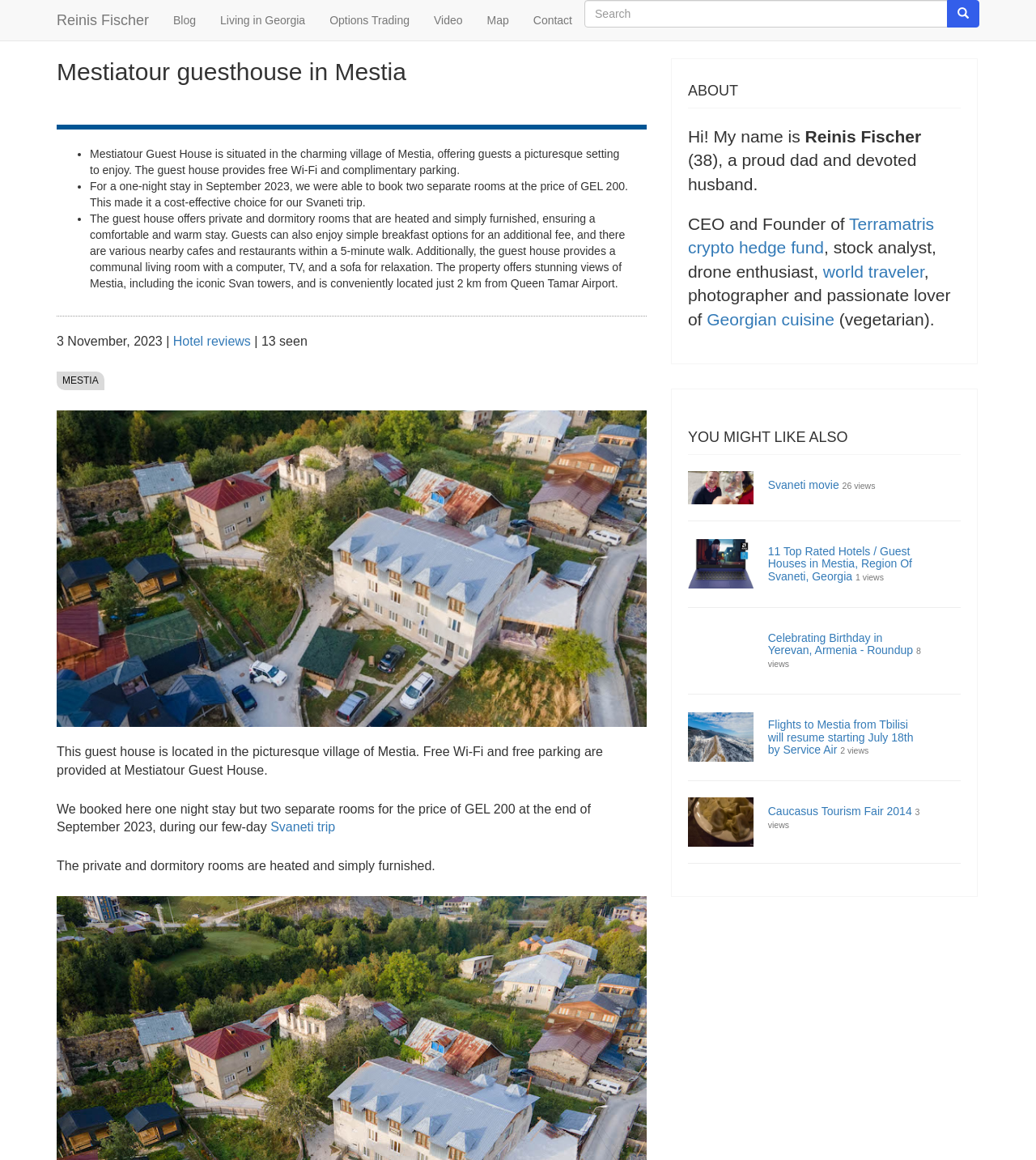Please identify the bounding box coordinates of the region to click in order to complete the given instruction: "View the 2023 November 22 blog post". The coordinates should be four float numbers between 0 and 1, i.e., [left, top, right, bottom].

None